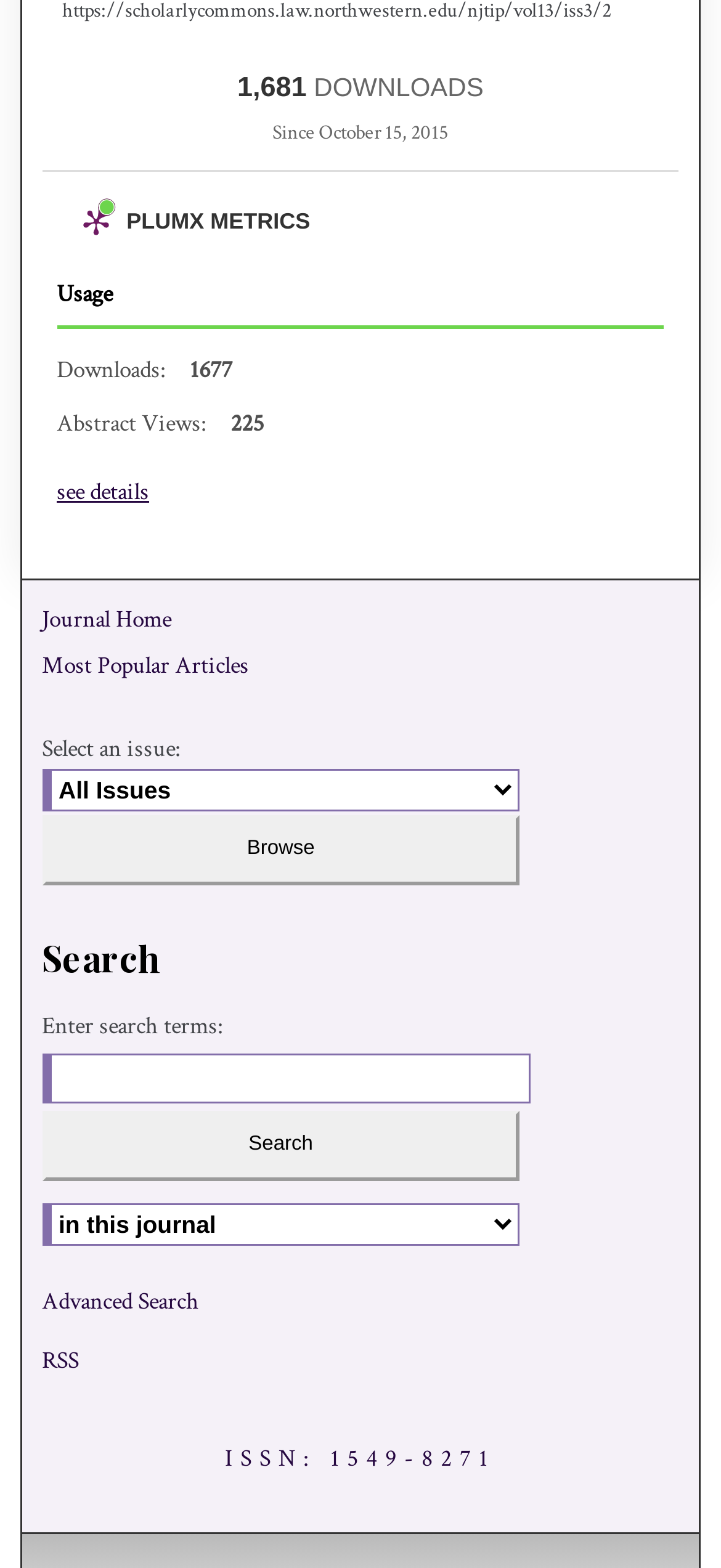Pinpoint the bounding box coordinates of the element you need to click to execute the following instruction: "Visit Belfast". The bounding box should be represented by four float numbers between 0 and 1, in the format [left, top, right, bottom].

None